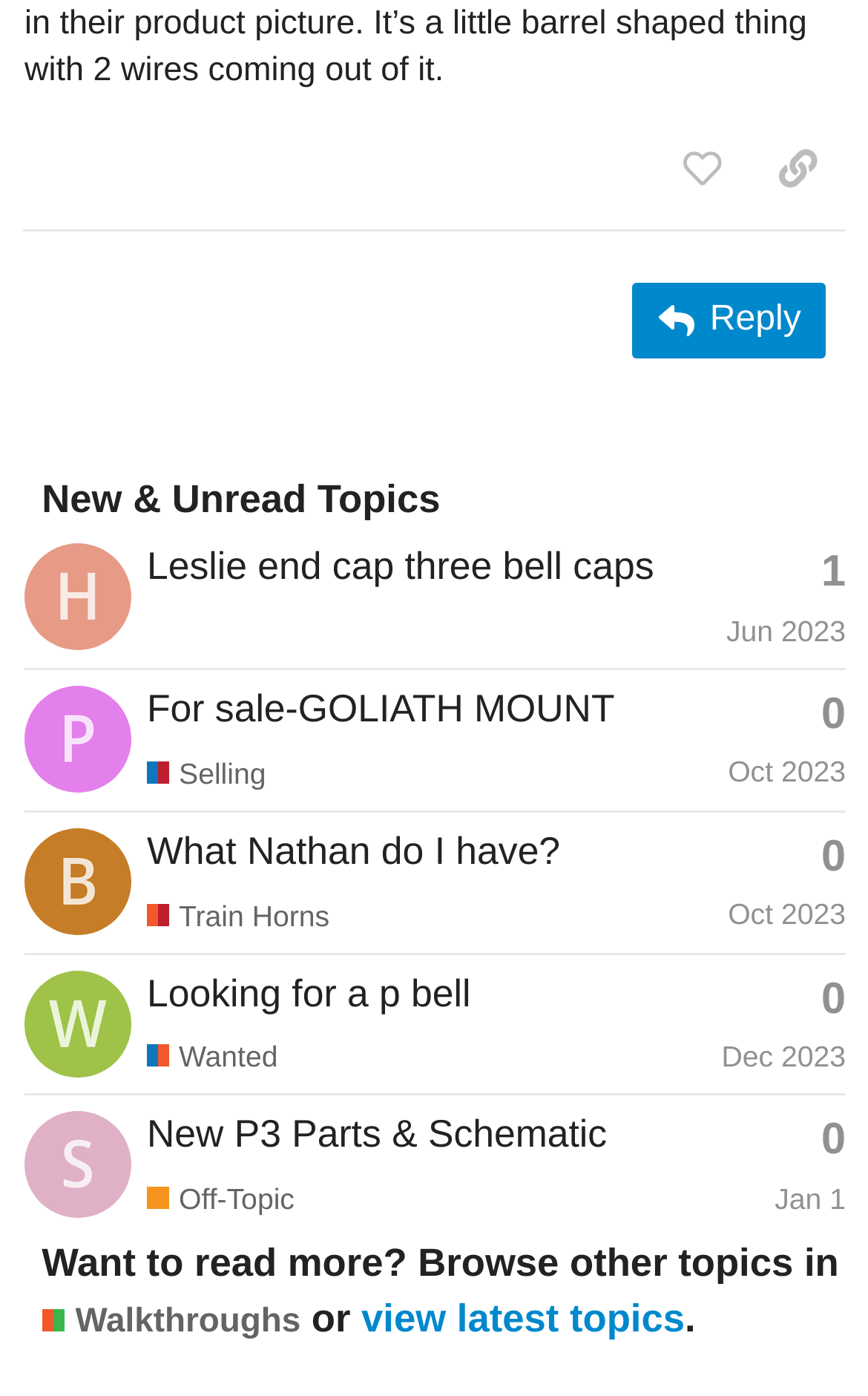Give a one-word or short phrase answer to this question: 
What is the category of the fourth topic?

Wanted